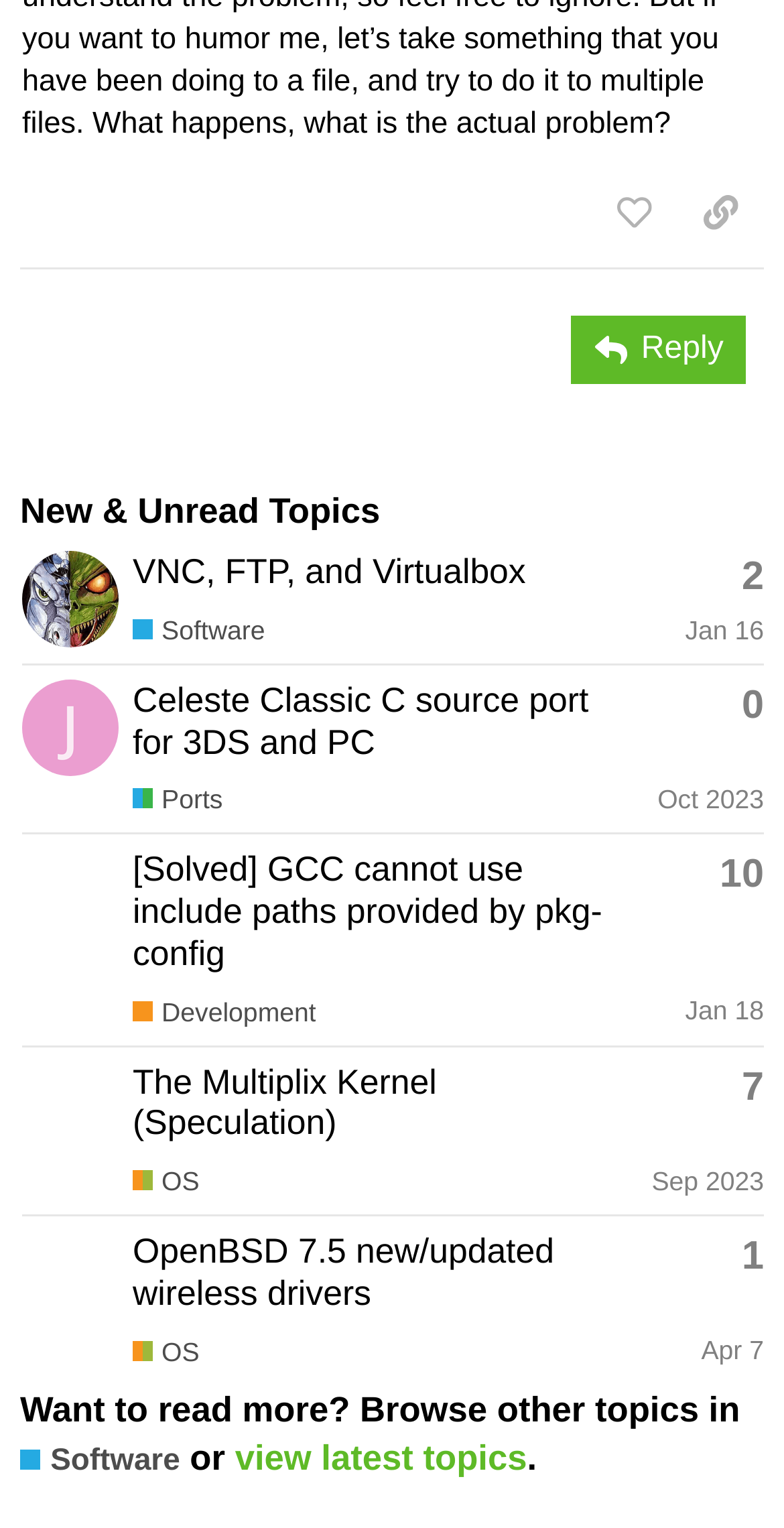Locate the bounding box coordinates of the clickable region necessary to complete the following instruction: "Like this post". Provide the coordinates in the format of four float numbers between 0 and 1, i.e., [left, top, right, bottom].

[0.753, 0.114, 0.864, 0.165]